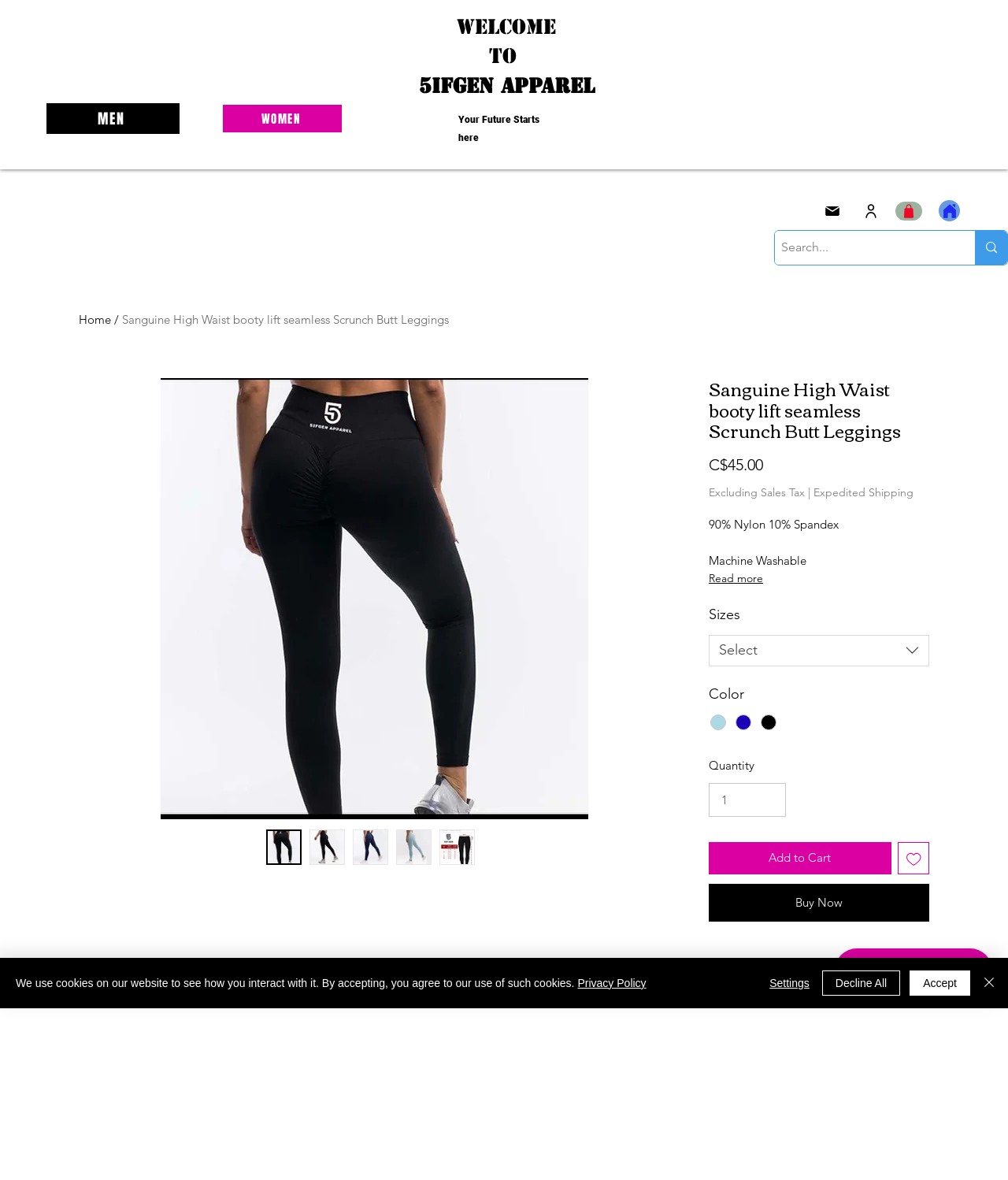Is there a search bar on the page?
Could you answer the question in a detailed manner, providing as much information as possible?

I found the search bar by looking at the top section of the page, where there is a search box with a magnifying glass icon and a 'Search...' placeholder text.